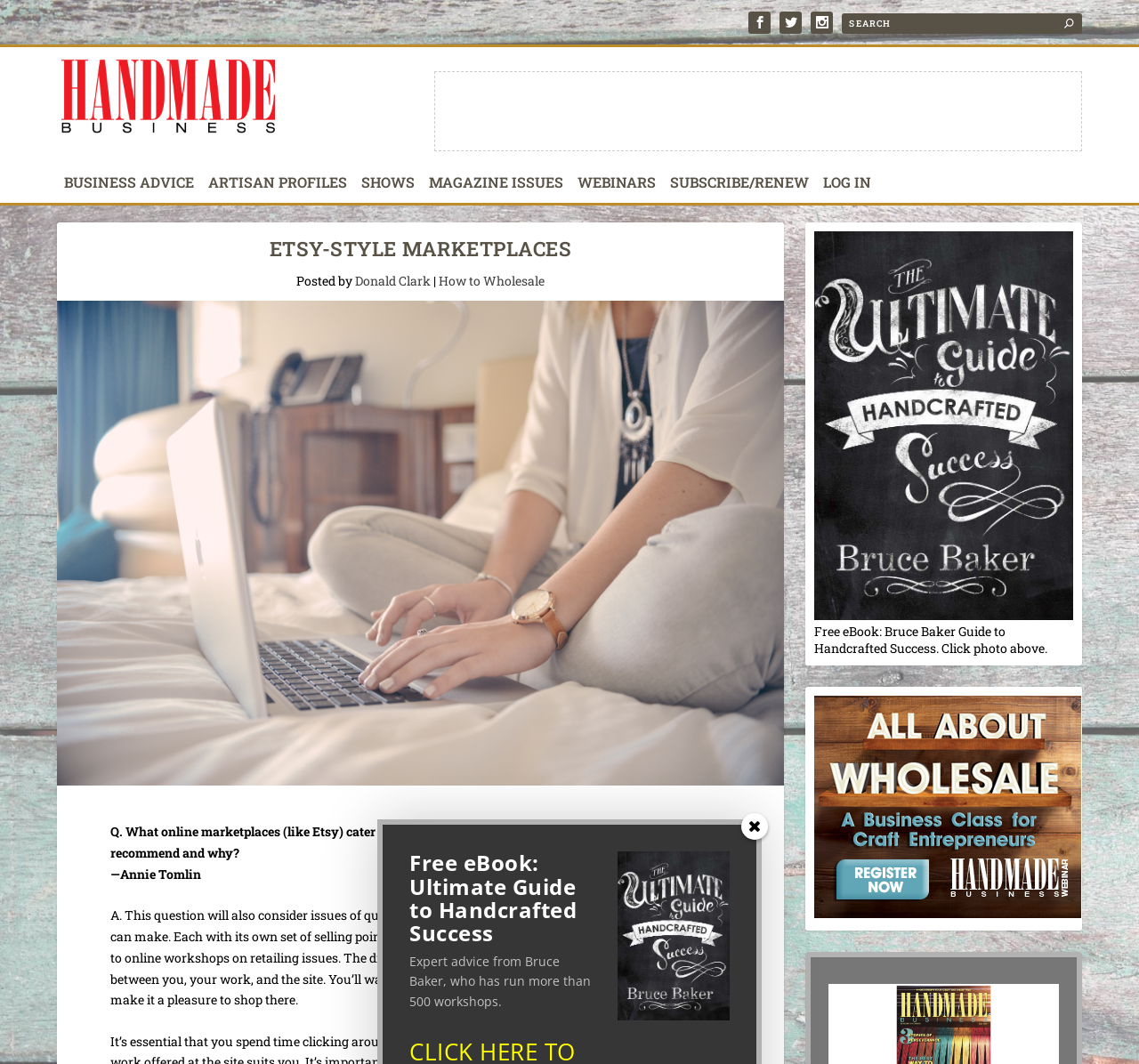What is the title of the image located at the top of the webpage?
Examine the screenshot and reply with a single word or phrase.

Etsy-Style Marketplaces